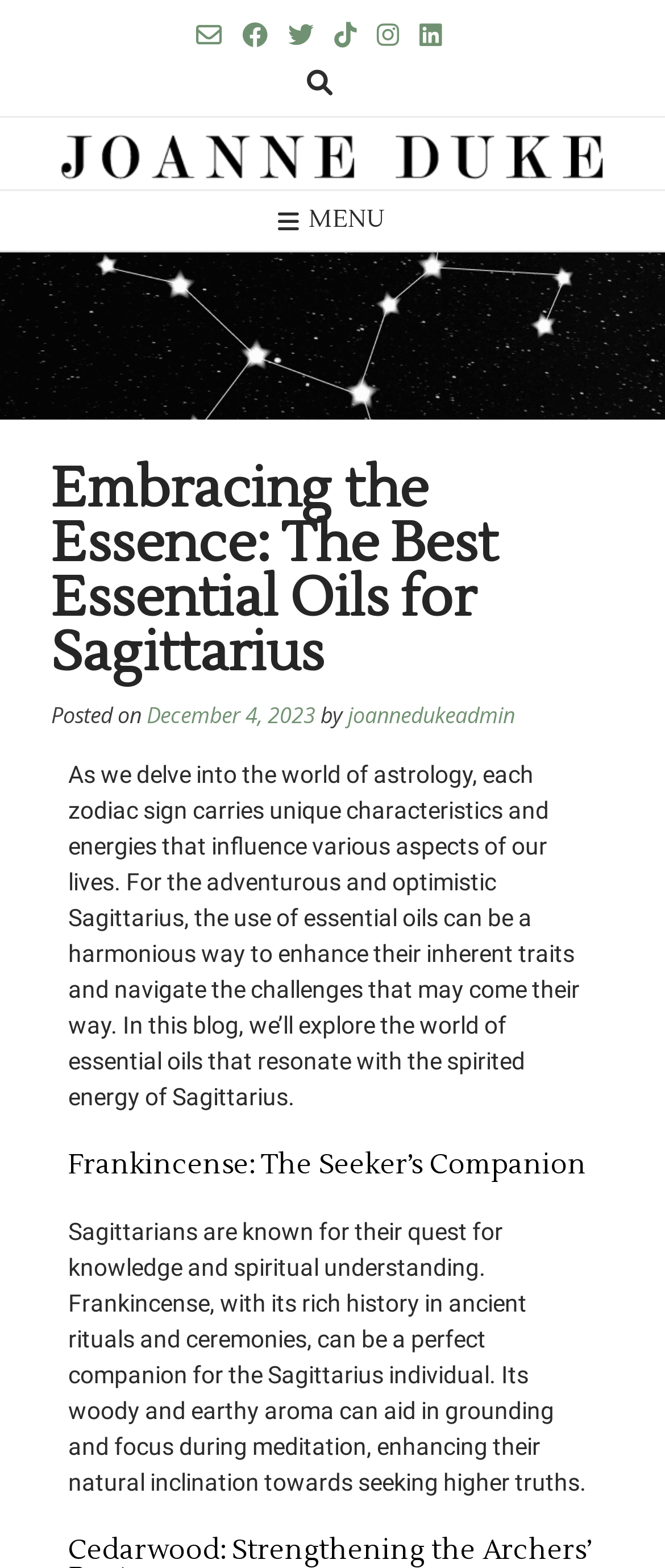Use a single word or phrase to answer the question: What is the purpose of Frankincense essential oil for Sagittarius?

Aid in grounding and focus during meditation